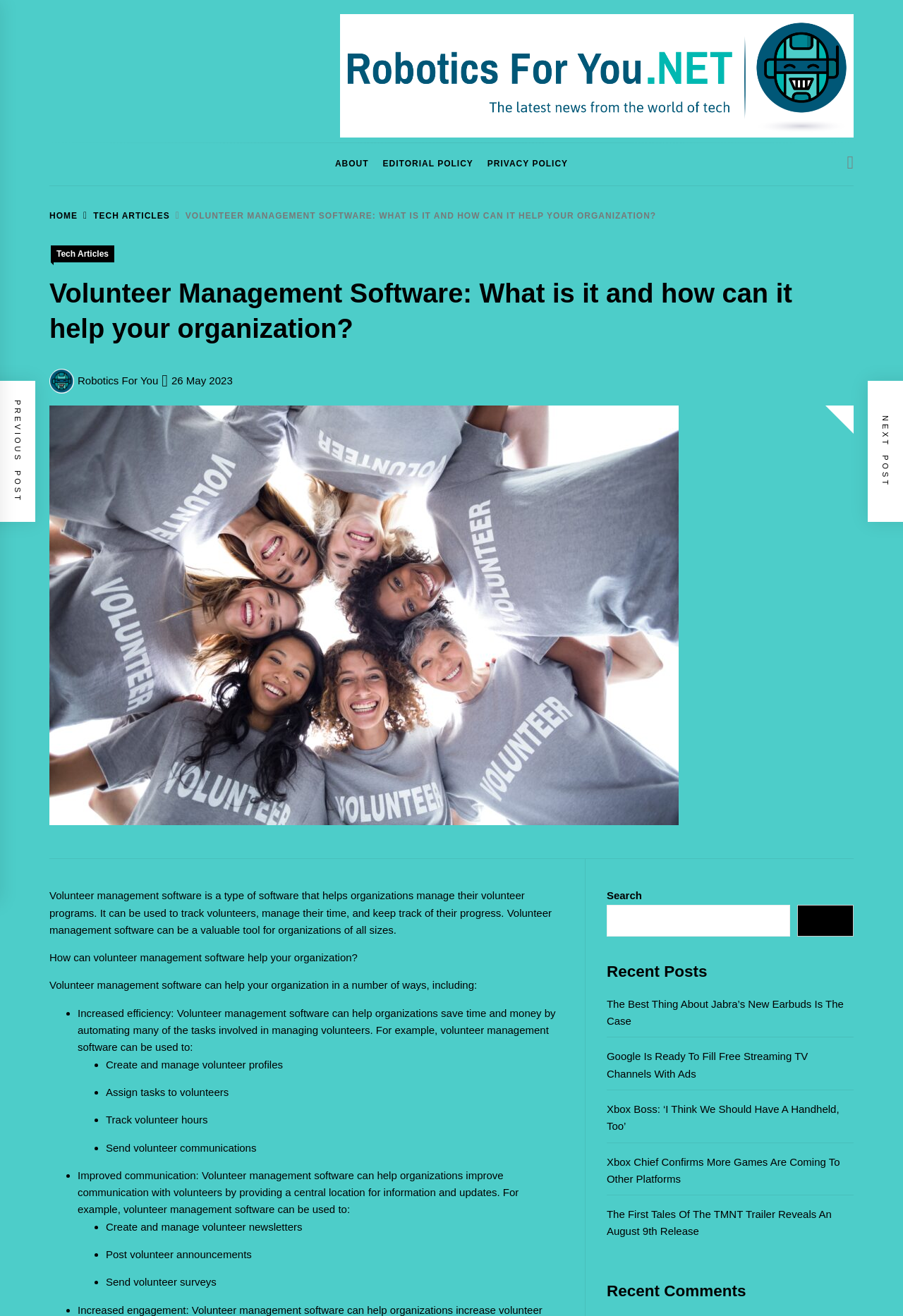Find the bounding box coordinates of the element to click in order to complete the given instruction: "Visit the homepage."

[0.055, 0.16, 0.086, 0.168]